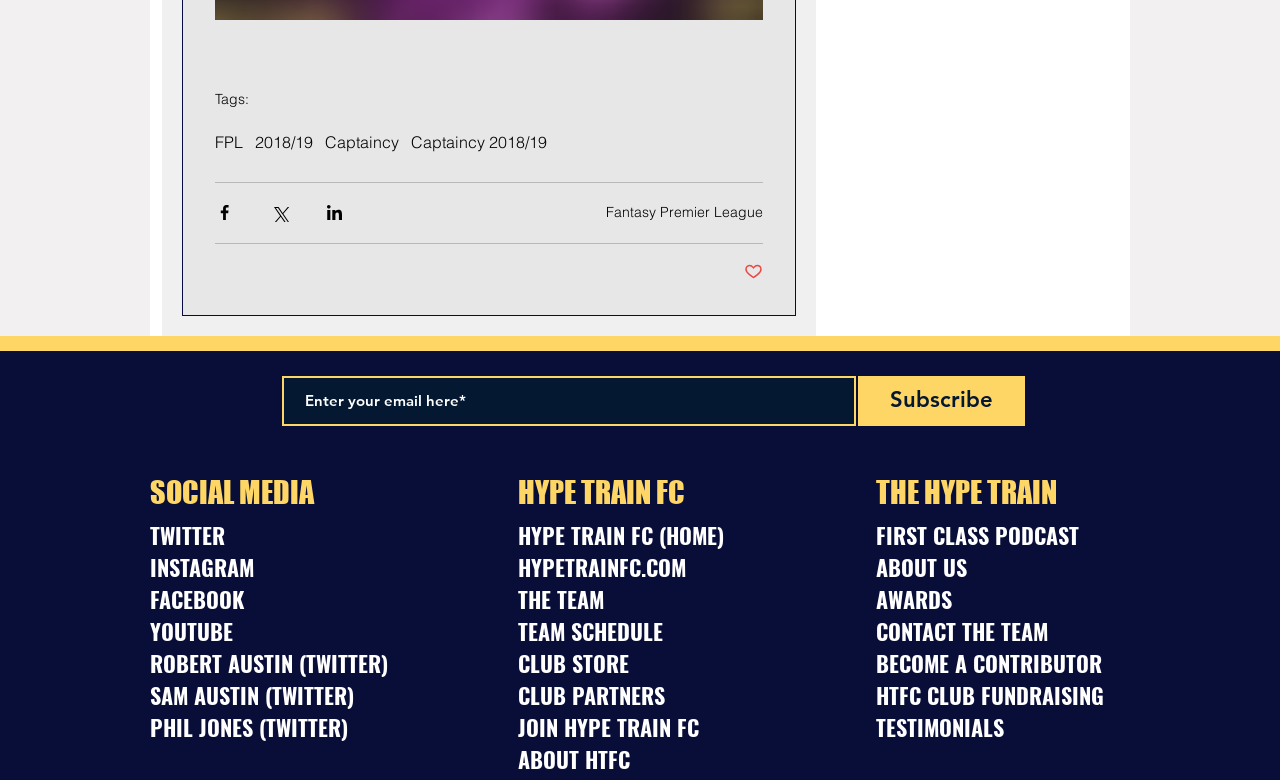Please reply to the following question using a single word or phrase: 
What is the purpose of the textbox?

Enter email